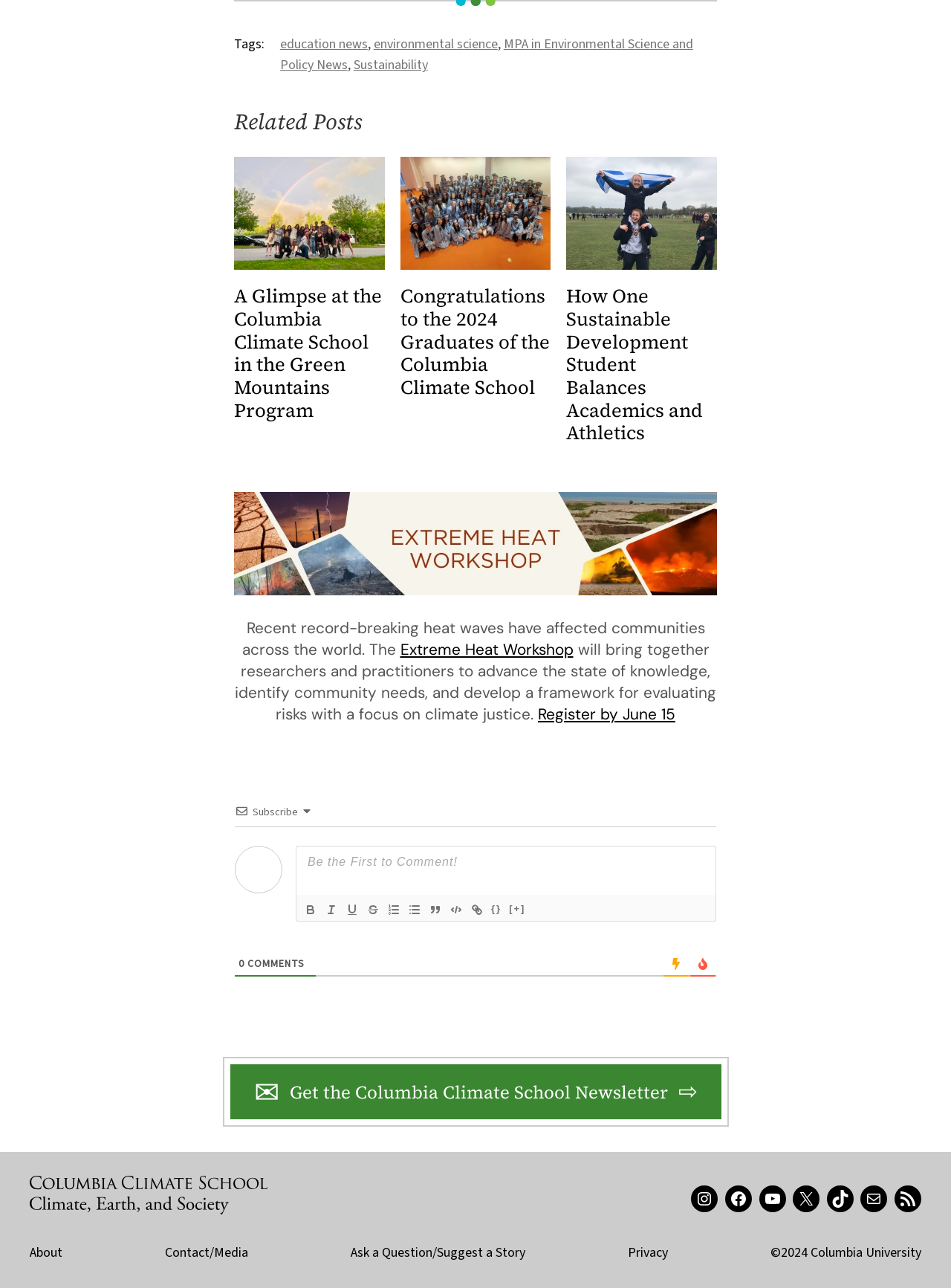What social media platforms are linked on the webpage?
Use the image to answer the question with a single word or phrase.

Instagram, Facebook, YouTube, Twitter, TikTok